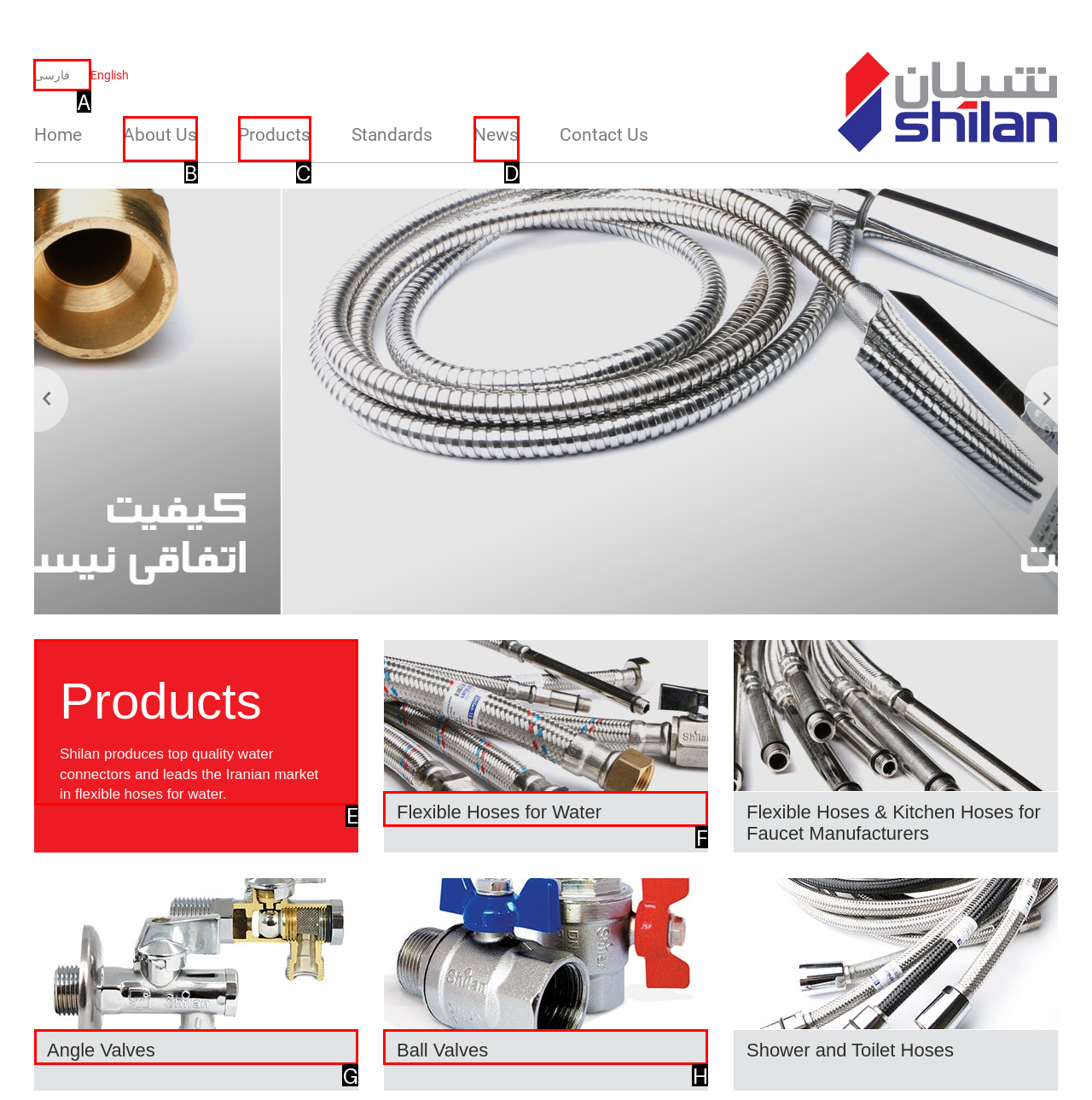Determine the letter of the UI element that you need to click to perform the task: Switch to Persian language.
Provide your answer with the appropriate option's letter.

A